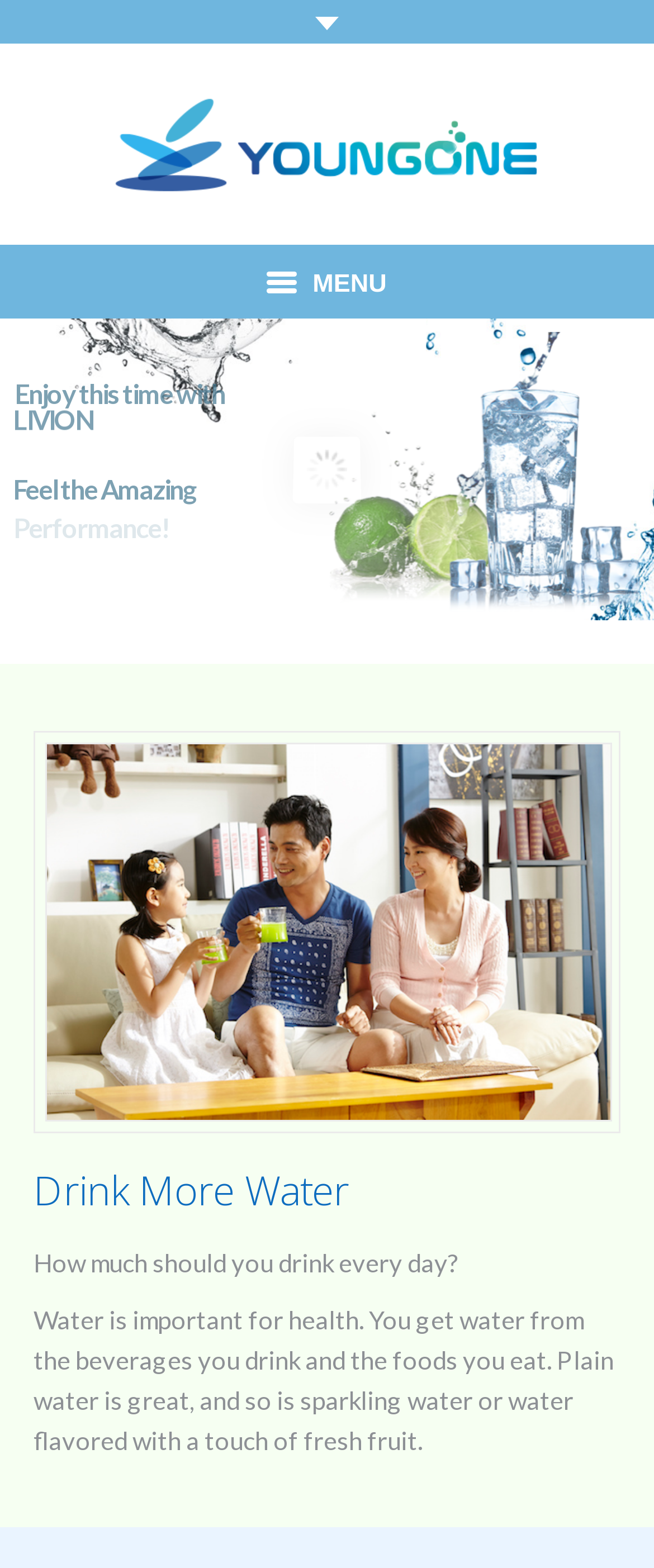What is the importance of water mentioned on the webpage?
Answer the question with as much detail as you can, using the image as a reference.

The importance of water is mentioned in the static text element at the bottom of the webpage, which states 'Water is important for health. You get water from the beverages you drink and the foods you eat. Plain water is great, and so is sparkling water or water flavored with a touch of fresh fruit.' This text highlights the significance of water for our health.